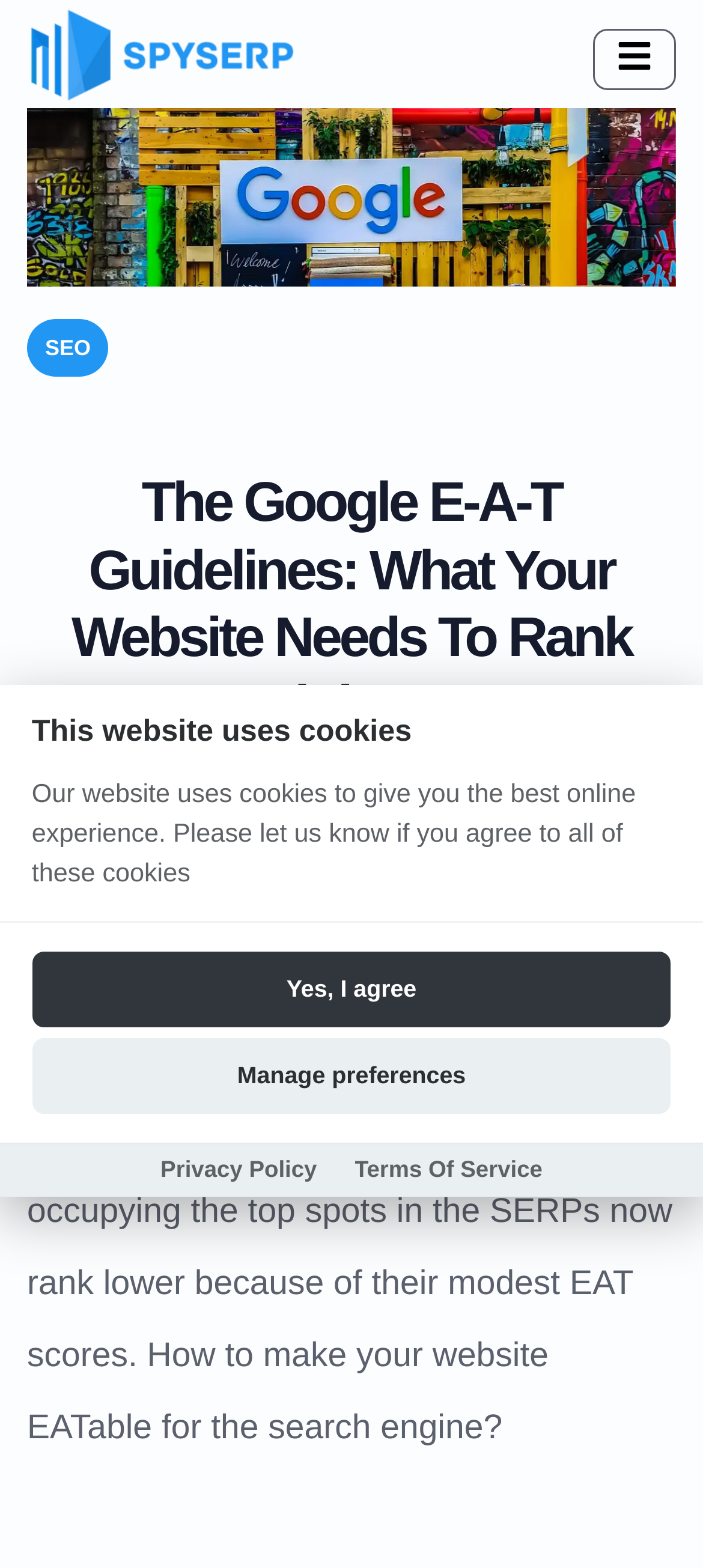For the given element description Privacy Policy, determine the bounding box coordinates of the UI element. The coordinates should follow the format (top-left x, top-left y, bottom-right x, bottom-right y) and be within the range of 0 to 1.

[0.228, 0.737, 0.451, 0.754]